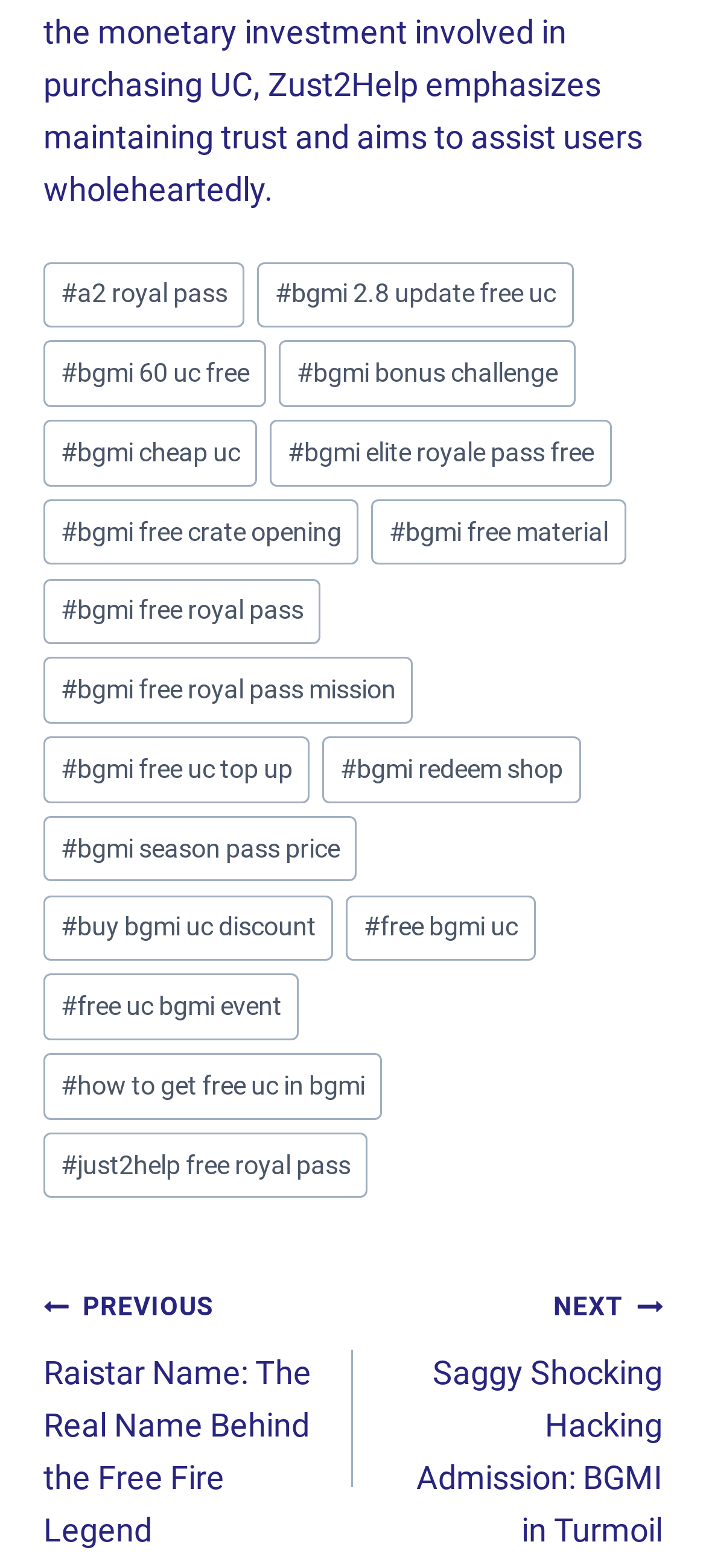Locate the bounding box coordinates of the element you need to click to accomplish the task described by this instruction: "Go to the 'NEXT Saggy Shocking Hacking Admission: BGMI in Turmoil' post".

[0.5, 0.816, 0.938, 0.993]